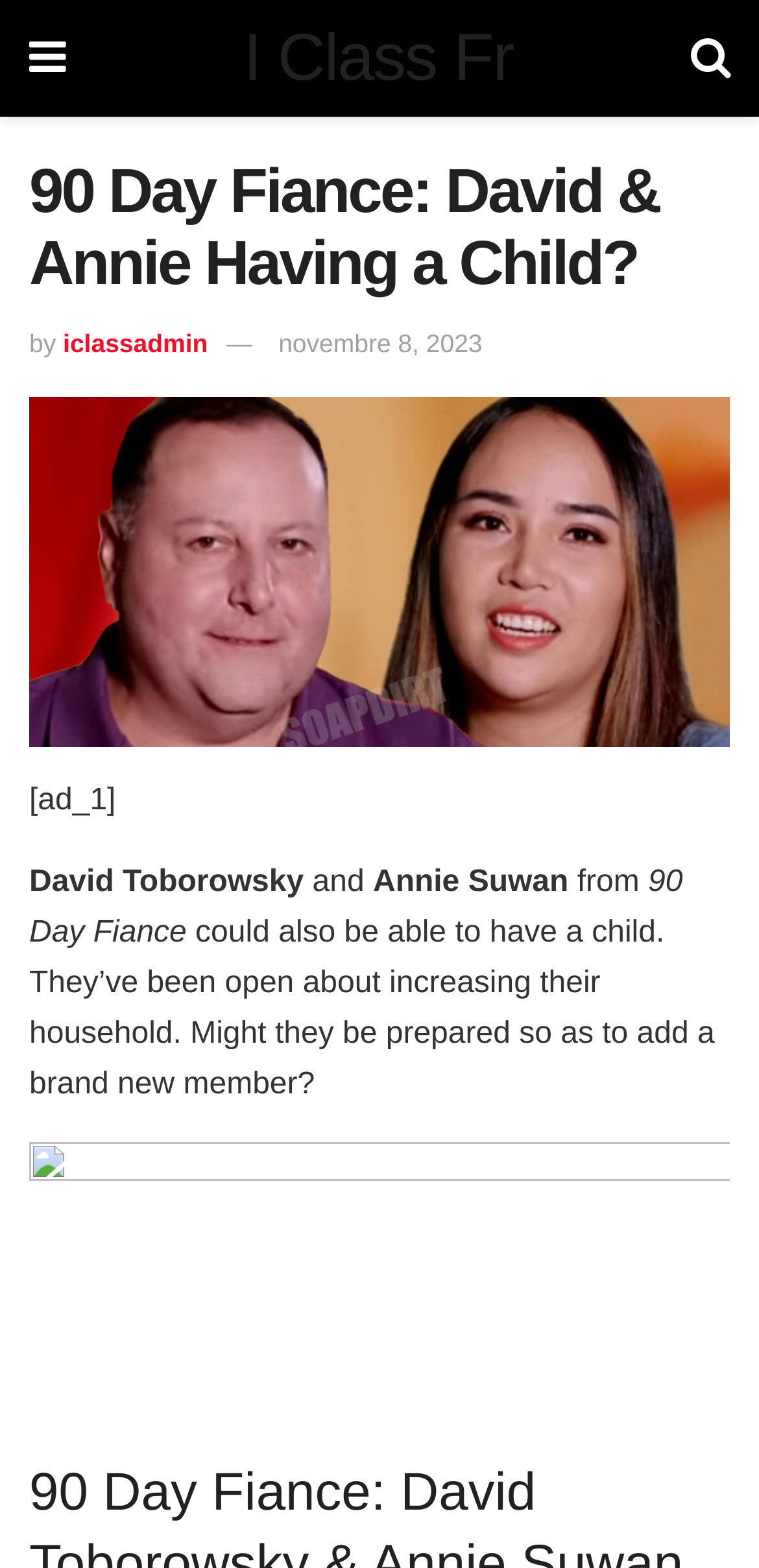Please find and report the primary heading text from the webpage.

90 Day Fiance: David & Annie Having a Child?